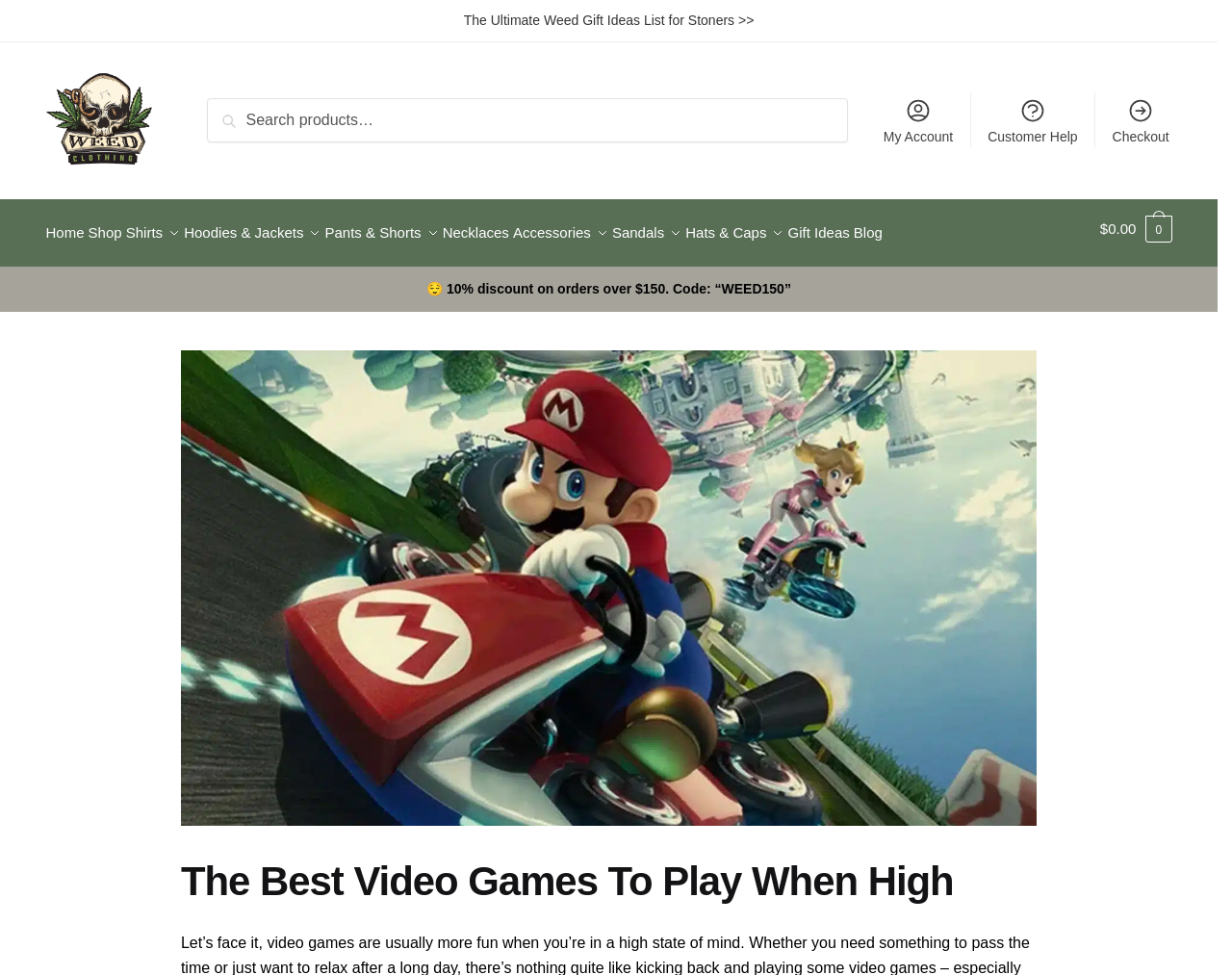Identify the bounding box coordinates of the area that should be clicked in order to complete the given instruction: "Check the Cart contents". The bounding box coordinates should be four float numbers between 0 and 1, i.e., [left, top, right, bottom].

[0.893, 0.205, 0.951, 0.264]